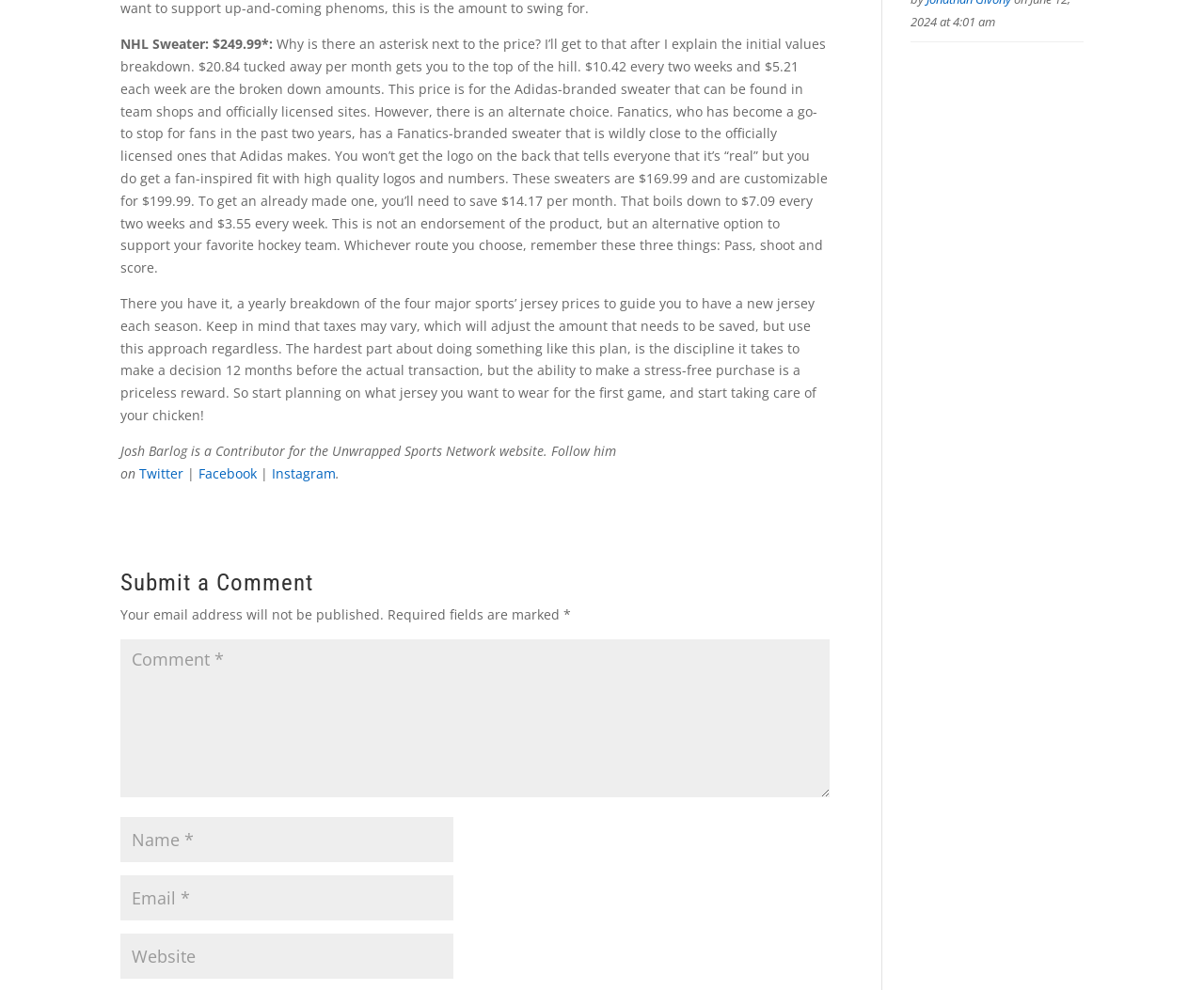Given the webpage screenshot, identify the bounding box of the UI element that matches this description: "parent_node: Name * name="author"".

[0.14, 0.737, 0.416, 0.78]